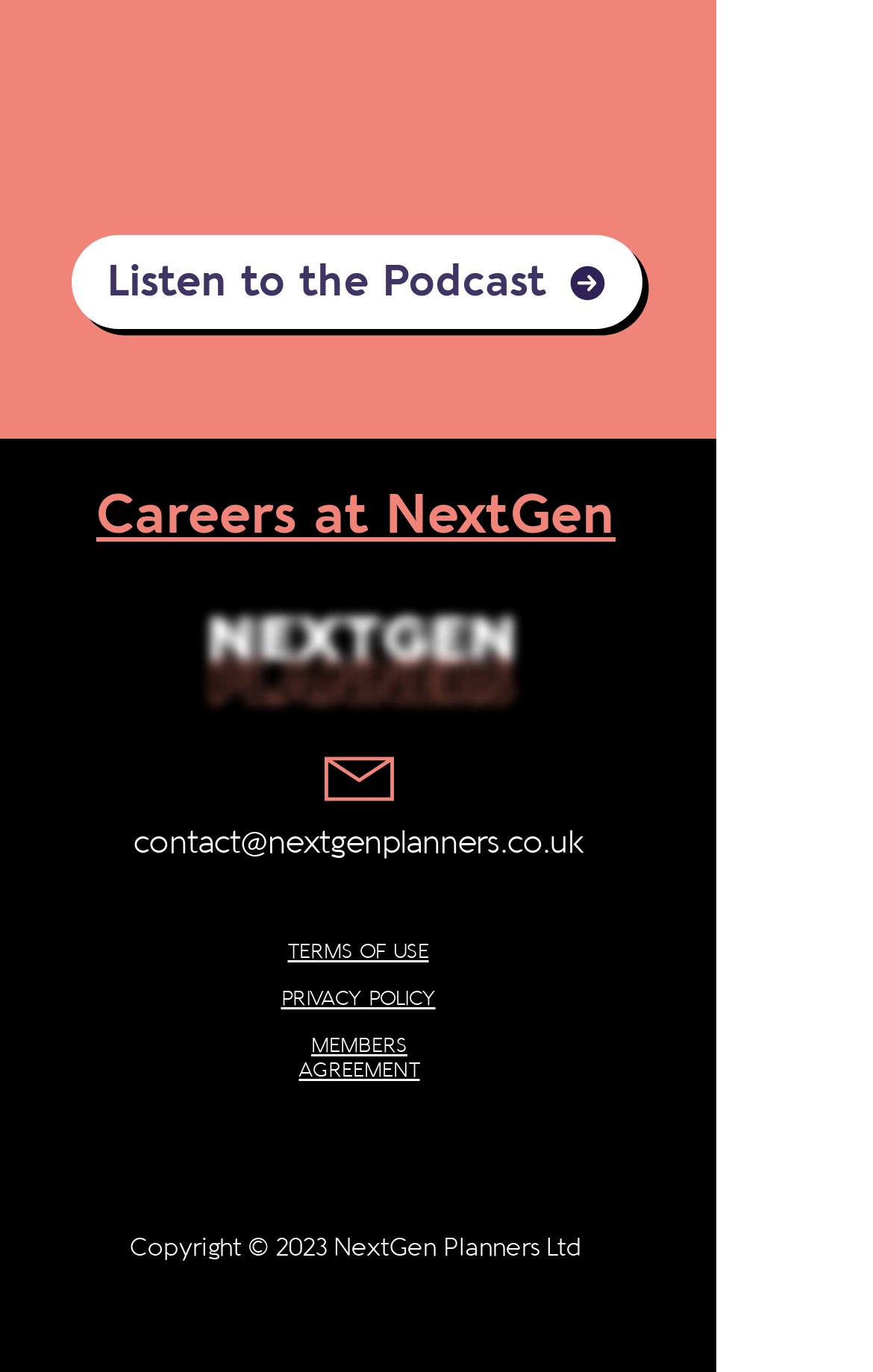Give a succinct answer to this question in a single word or phrase: 
What is the company name?

NextGen Planners Ltd